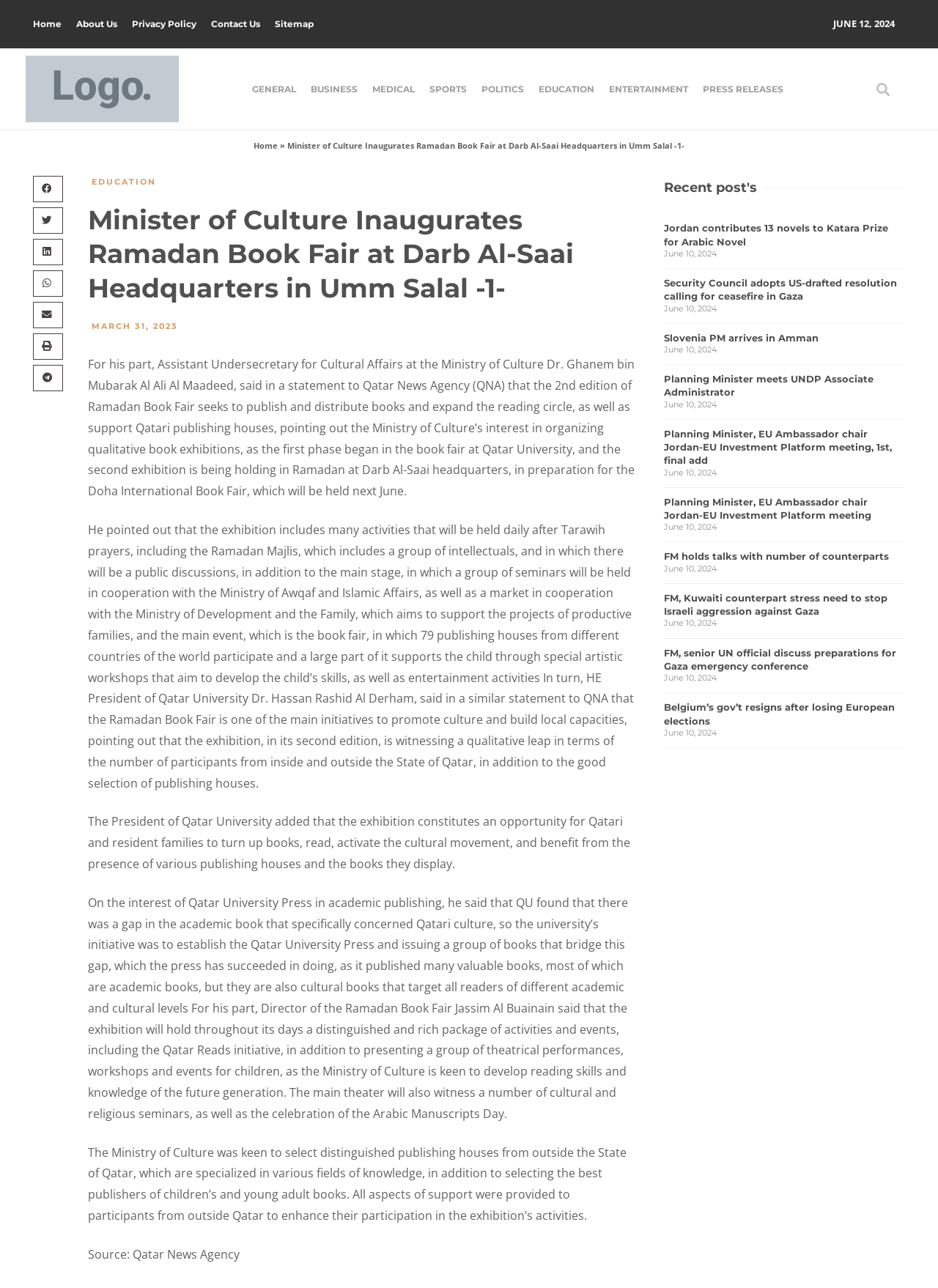Can you pinpoint the bounding box coordinates for the clickable element required for this instruction: "Share on facebook"? The coordinates should be four float numbers between 0 and 1, i.e., [left, top, right, bottom].

[0.035, 0.137, 0.067, 0.157]